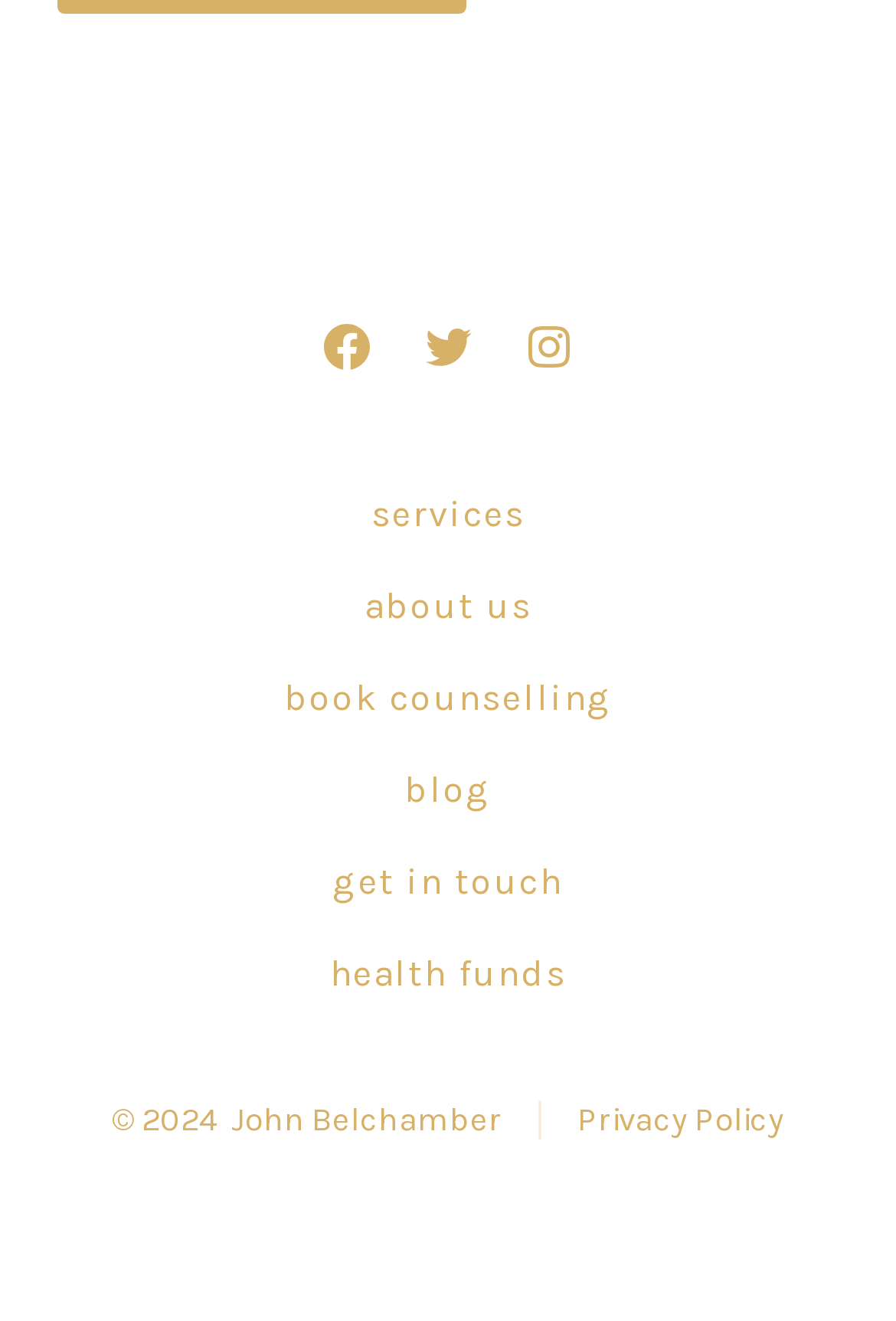Provide the bounding box coordinates of the UI element that matches the description: "Get In Touch".

[0.031, 0.633, 0.969, 0.702]